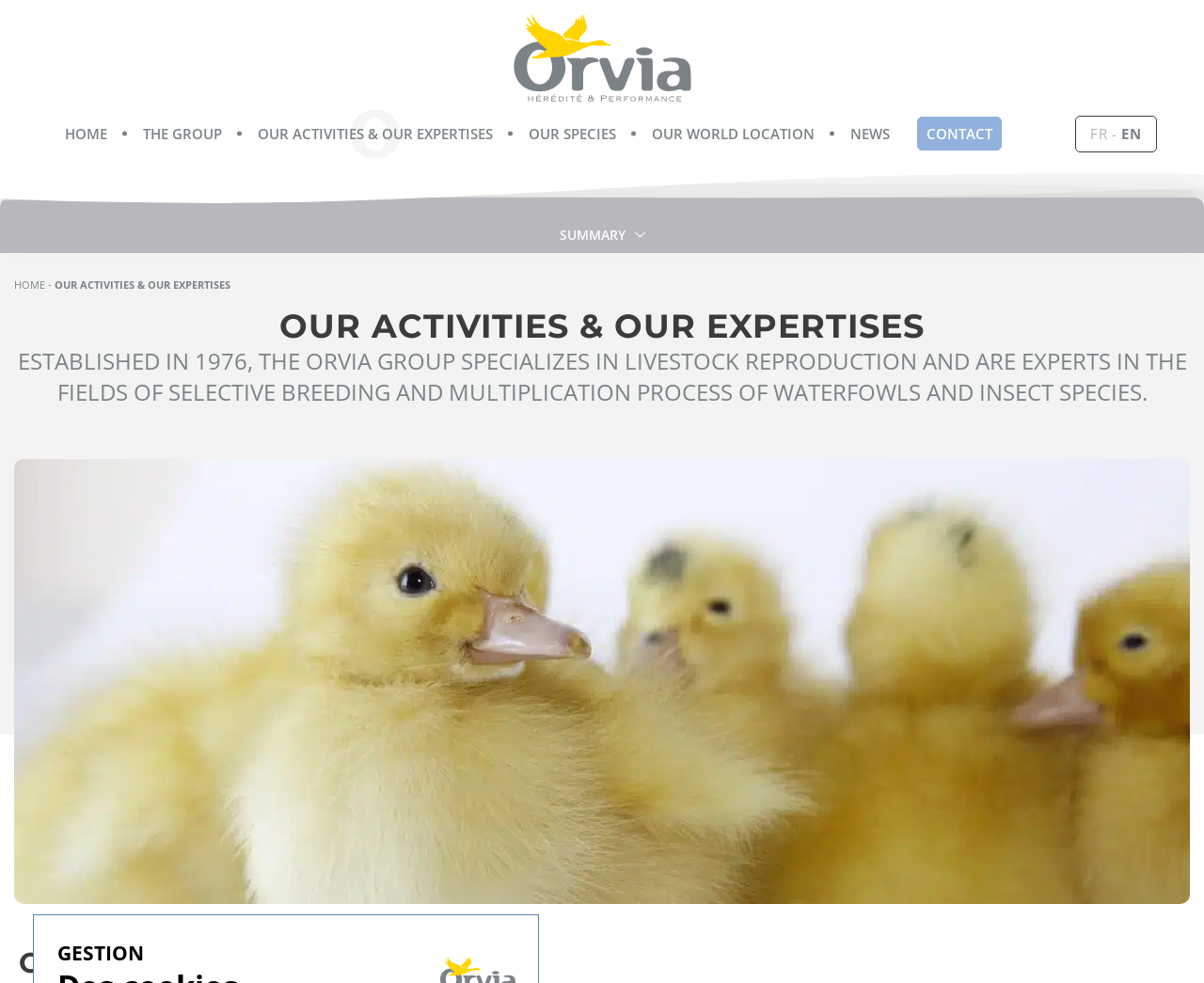Determine the bounding box coordinates of the clickable element to complete this instruction: "view our species". Provide the coordinates in the format of four float numbers between 0 and 1, [left, top, right, bottom].

[0.432, 0.12, 0.519, 0.153]